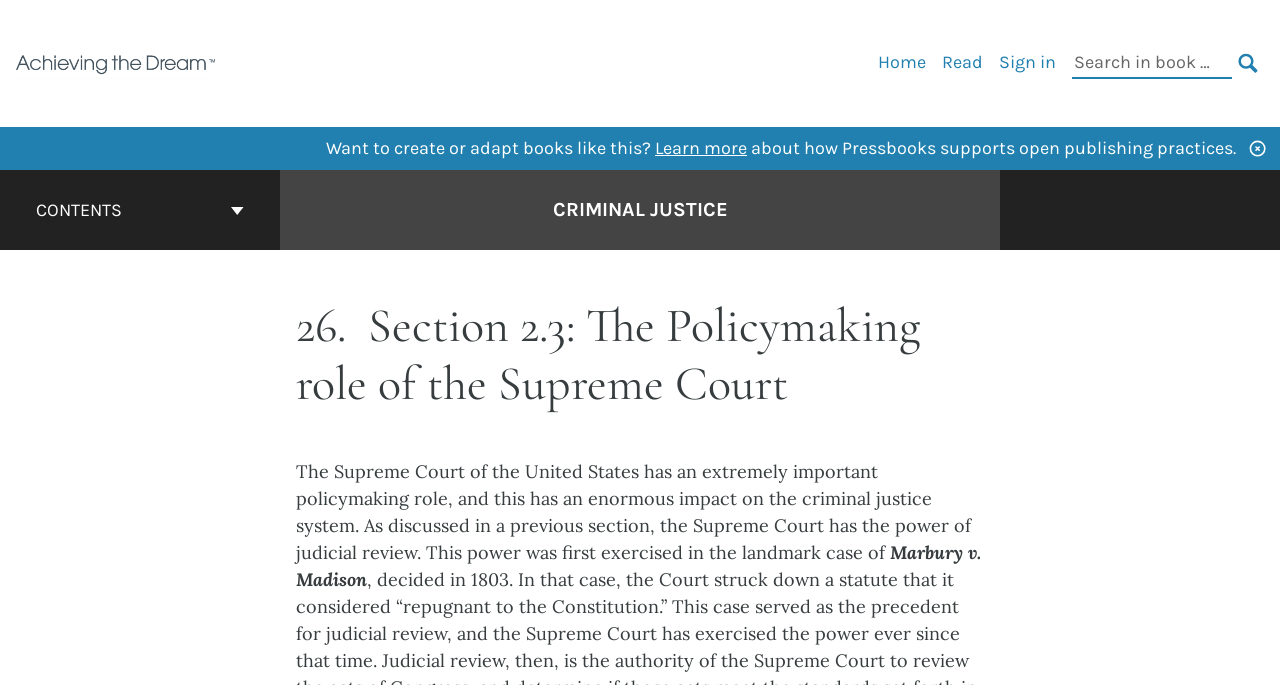Please locate the bounding box coordinates for the element that should be clicked to achieve the following instruction: "View book contents". Ensure the coordinates are given as four float numbers between 0 and 1, i.e., [left, top, right, bottom].

[0.003, 0.248, 0.216, 0.365]